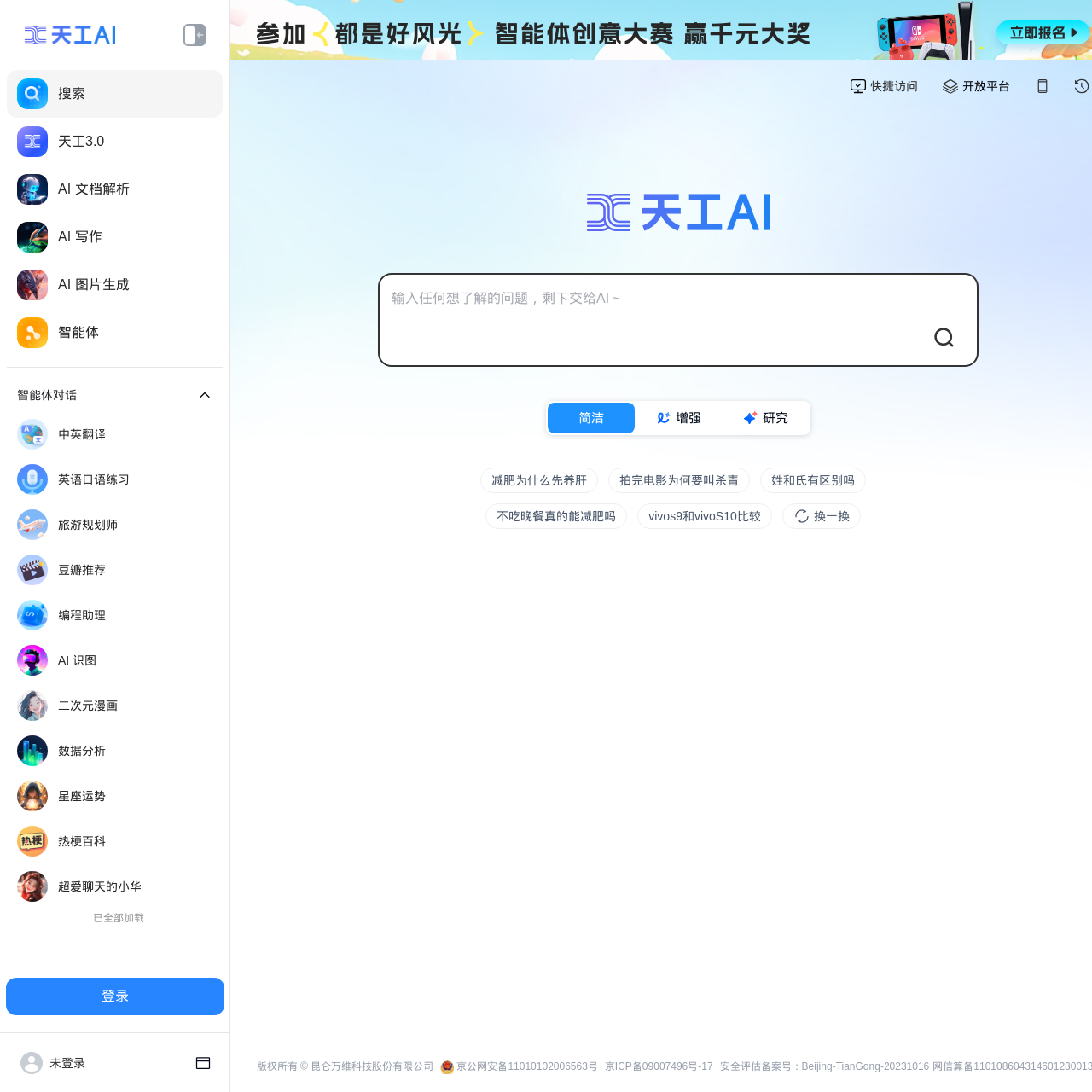Can you look at the image and give a comprehensive answer to the question:
What is the purpose of the textbox?

The textbox is focused and has a placeholder text '输入任何想了解的问题，剩下交给AI～', indicating that the purpose of the textbox is to input questions or topics that users want to know, and the AI will assist with the rest.